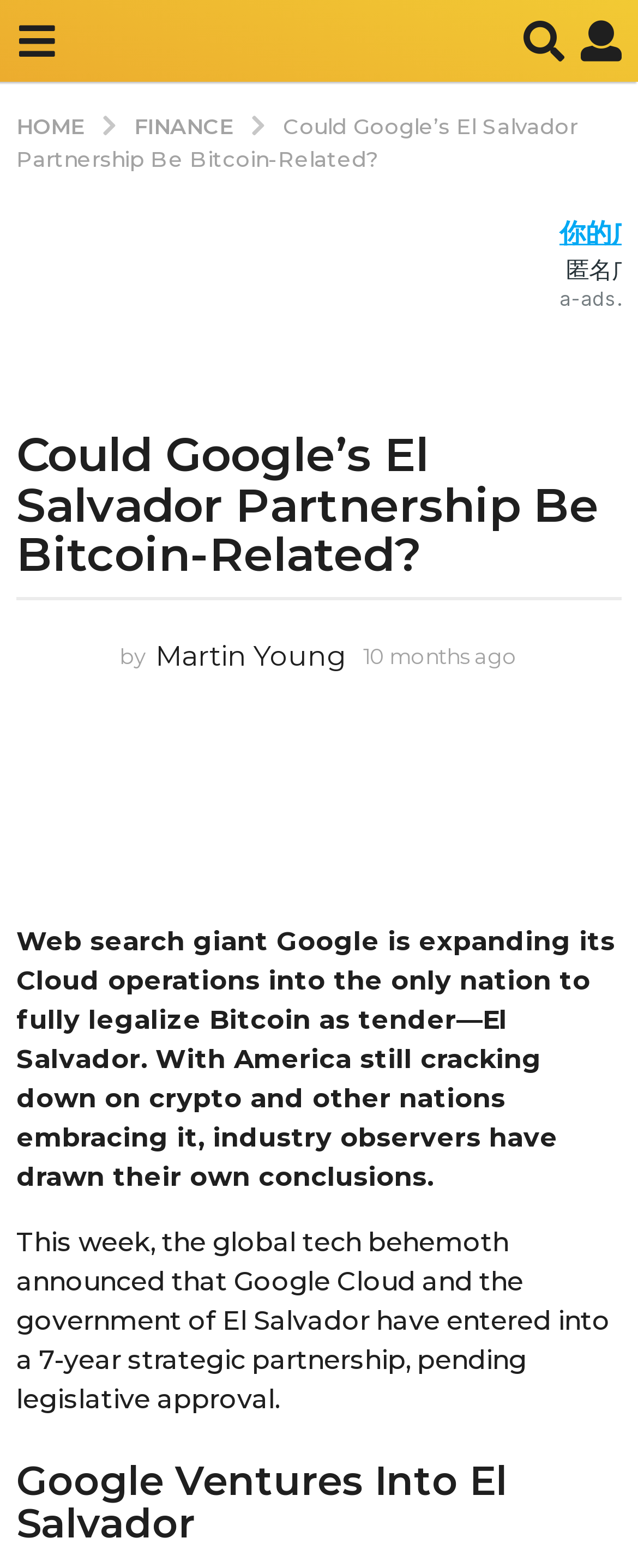Who is the author of the article?
Analyze the image and deliver a detailed answer to the question.

The author's name is mentioned in the article, along with a link to their profile and an image. The text 'by Martin Young' is also present, indicating that Martin Young is the author of the article.